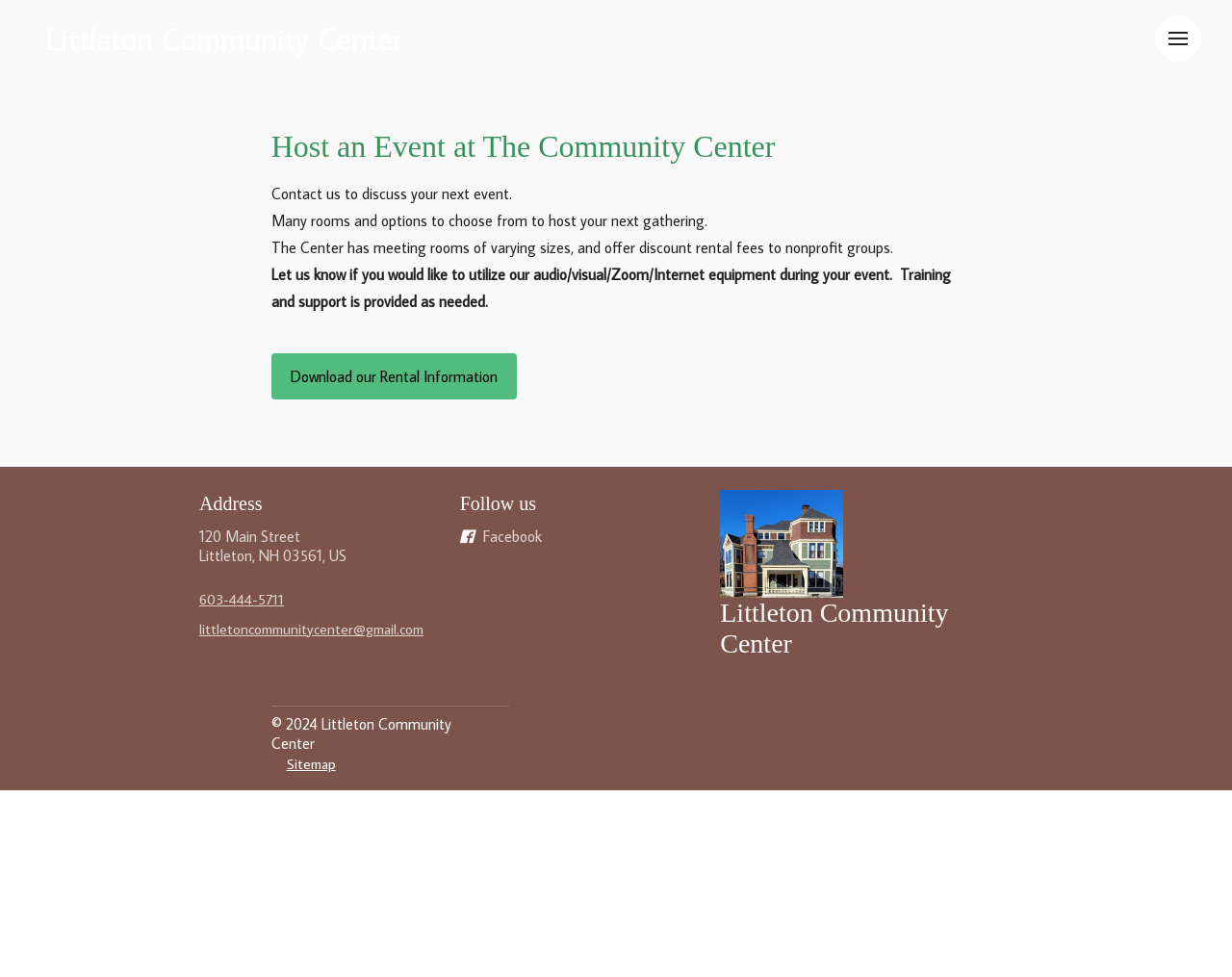Determine the bounding box coordinates of the clickable area required to perform the following instruction: "Follow us on Facebook". The coordinates should be represented as four float numbers between 0 and 1: [left, top, right, bottom].

[0.373, 0.539, 0.572, 0.558]